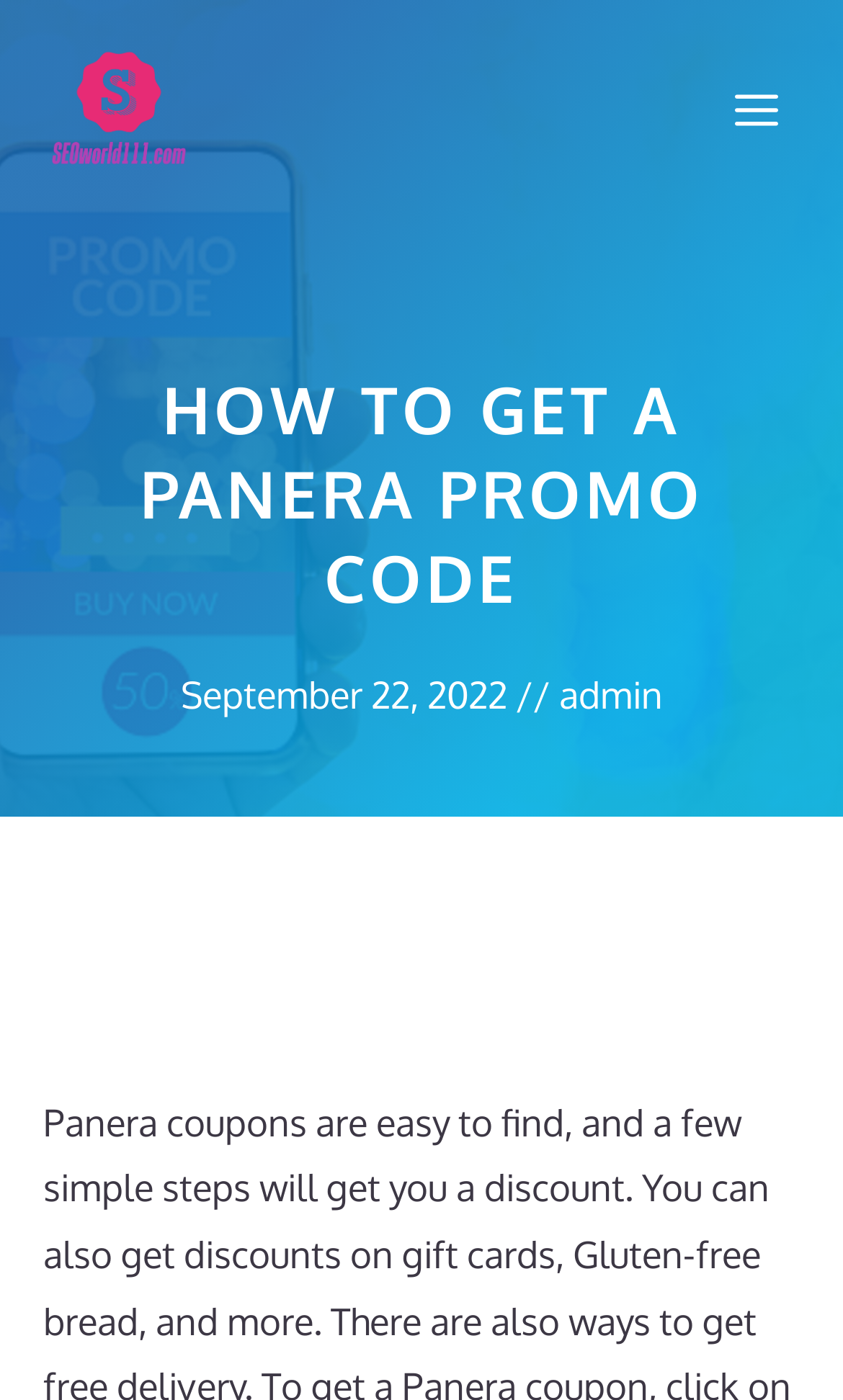Please analyze the image and give a detailed answer to the question:
Is the menu button expanded?

I checked the button element with the text 'Menu' and found that its 'expanded' property is set to 'False', indicating that the menu button is not expanded.